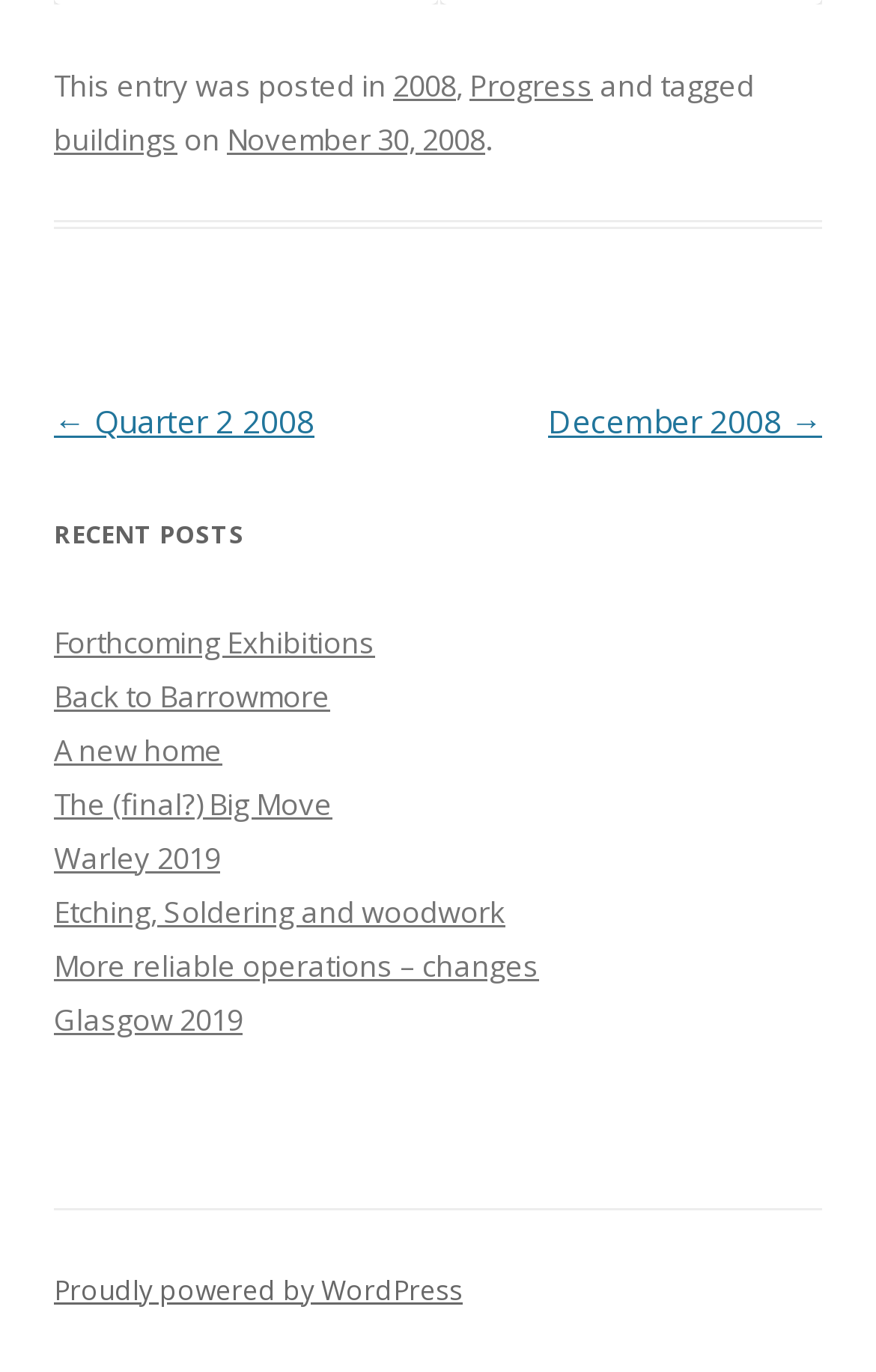What is the platform powering this website?
Please answer using one word or phrase, based on the screenshot.

WordPress